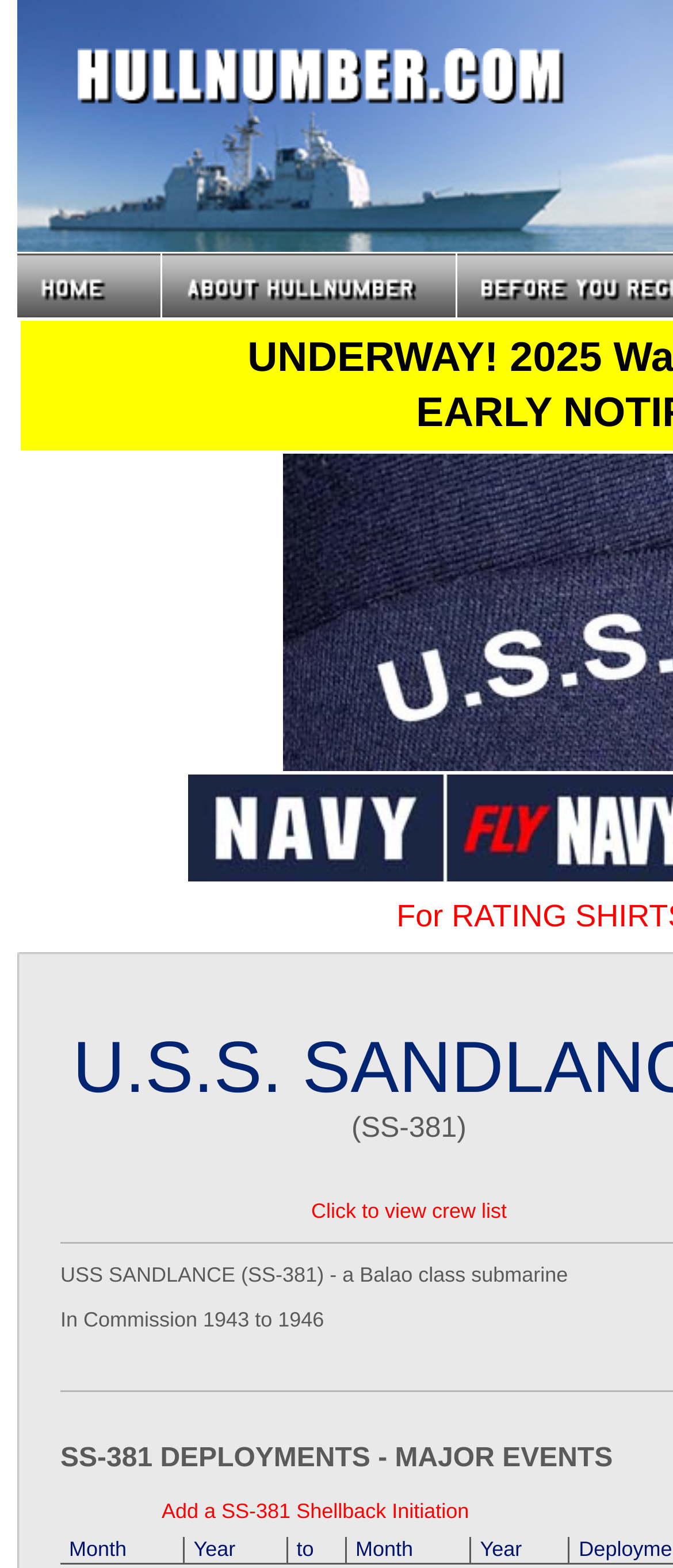Based on the element description "HullNumber.com", predict the bounding box coordinates of the UI element.

[0.115, 0.031, 0.838, 0.066]